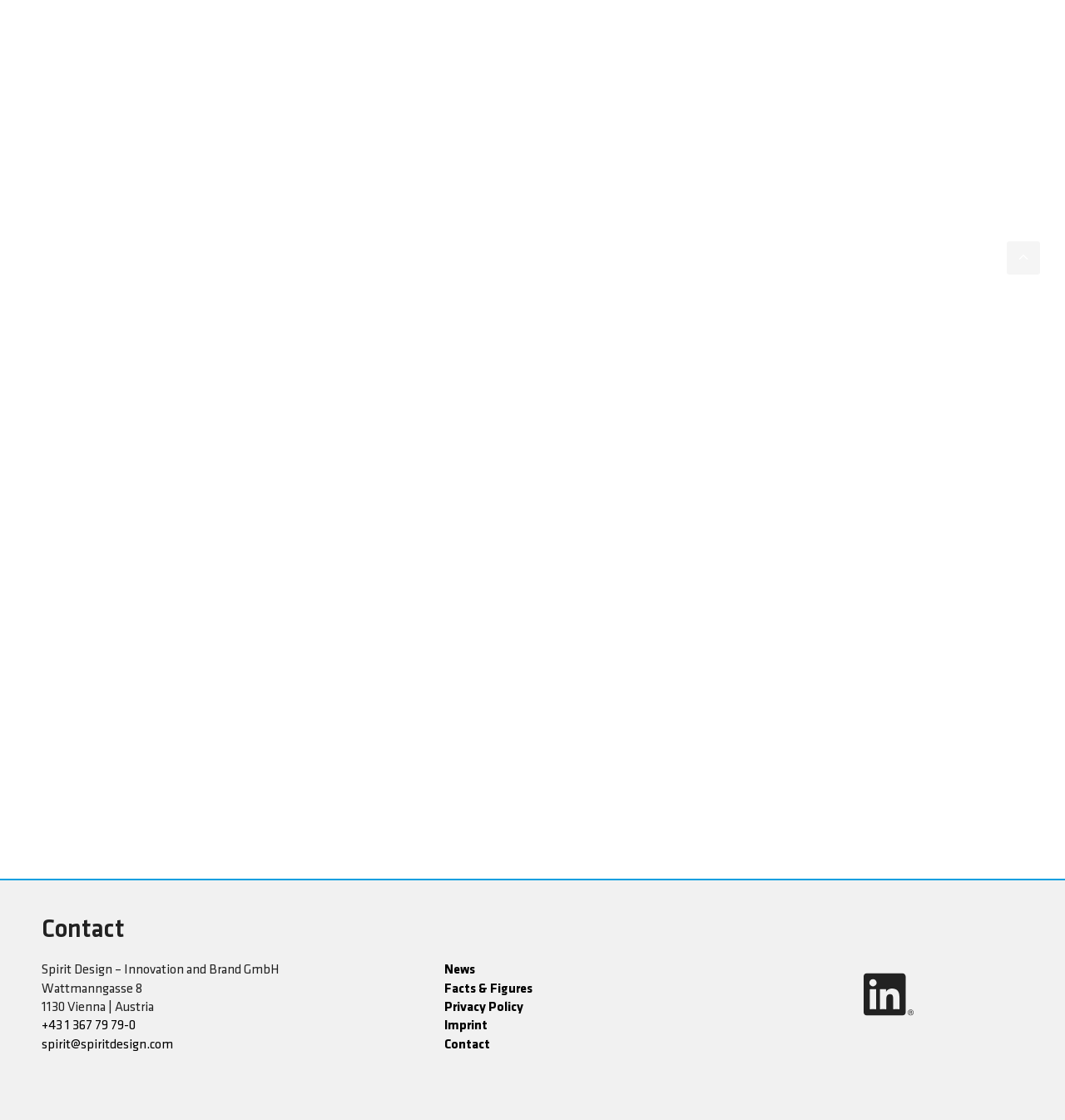Pinpoint the bounding box coordinates of the area that must be clicked to complete this instruction: "Click on 'Program Requirements'".

None